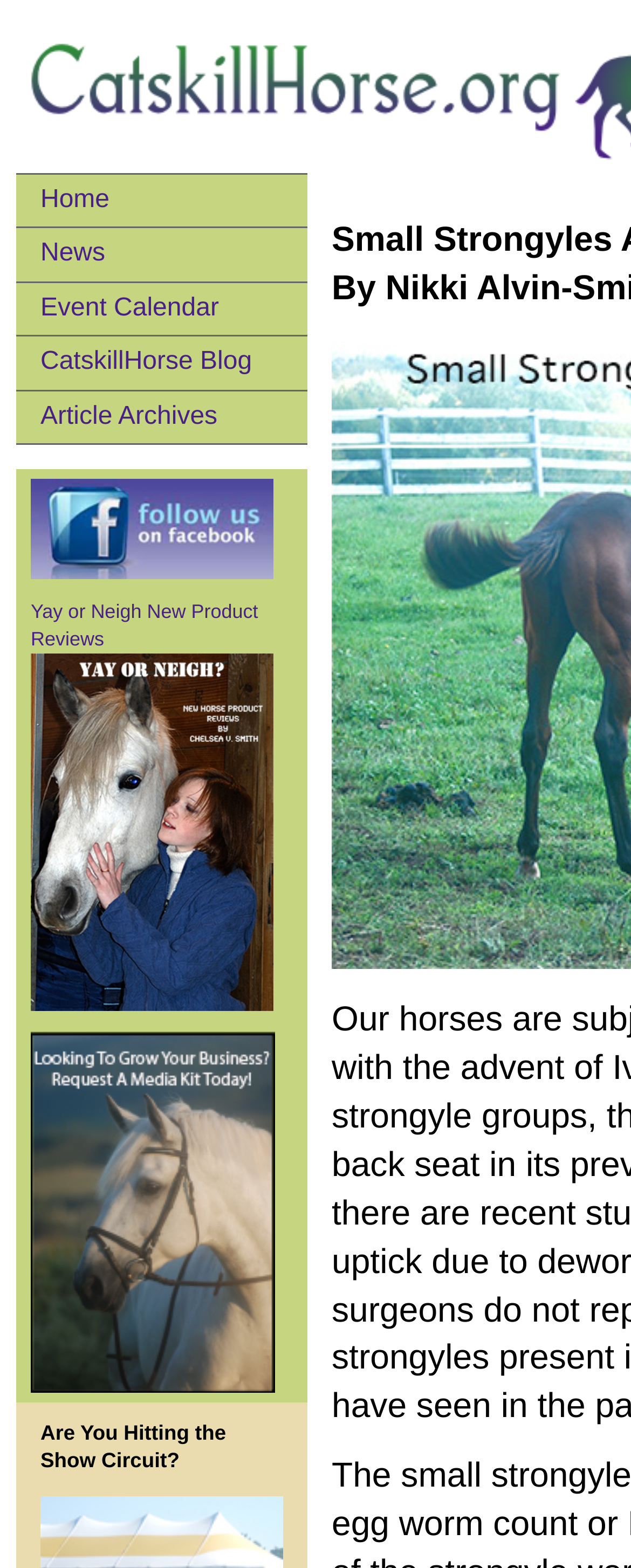Determine the bounding box coordinates of the UI element described by: "alt="facebook link"".

[0.026, 0.299, 0.487, 0.375]